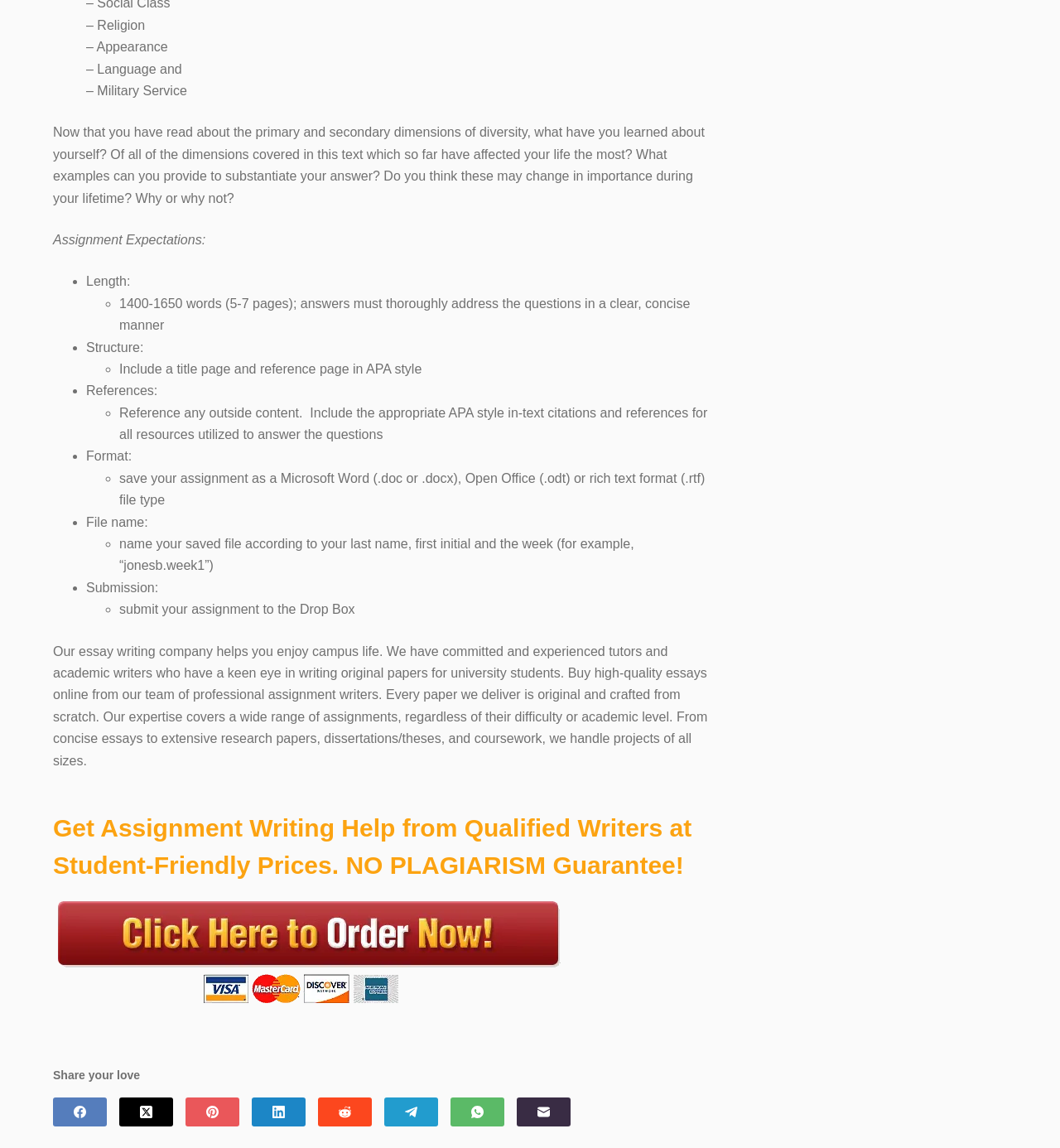What is the topic of the assignment?
Please give a detailed and elaborate answer to the question based on the image.

The topic of the assignment is diversity, which is mentioned in the text as 'Now that you have read about the primary and secondary dimensions of diversity, what have you learned about yourself?'.